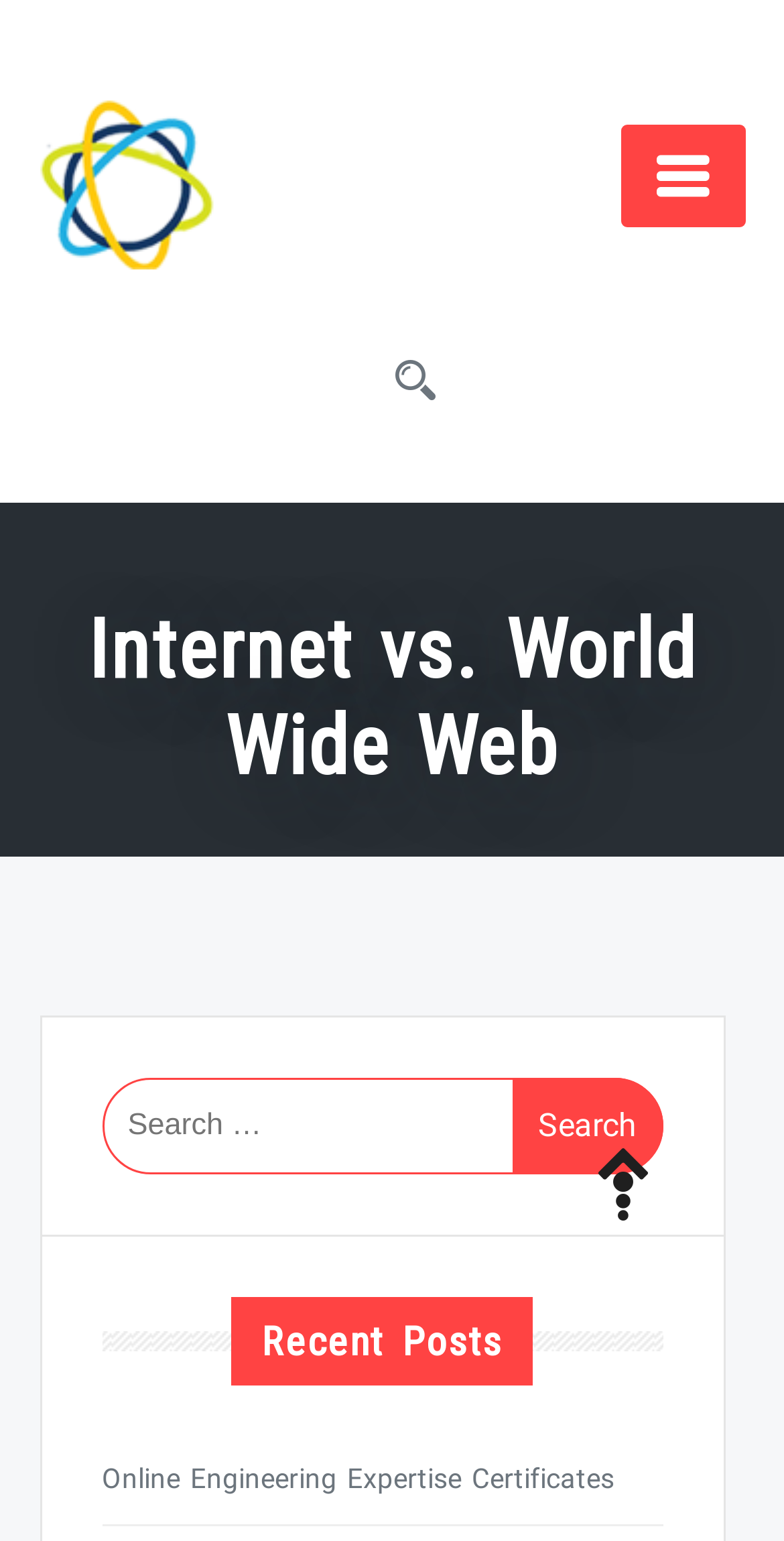Identify the bounding box coordinates for the UI element described as follows: "alt="i-netsolutions.net"". Ensure the coordinates are four float numbers between 0 and 1, formatted as [left, top, right, bottom].

[0.05, 0.065, 0.276, 0.175]